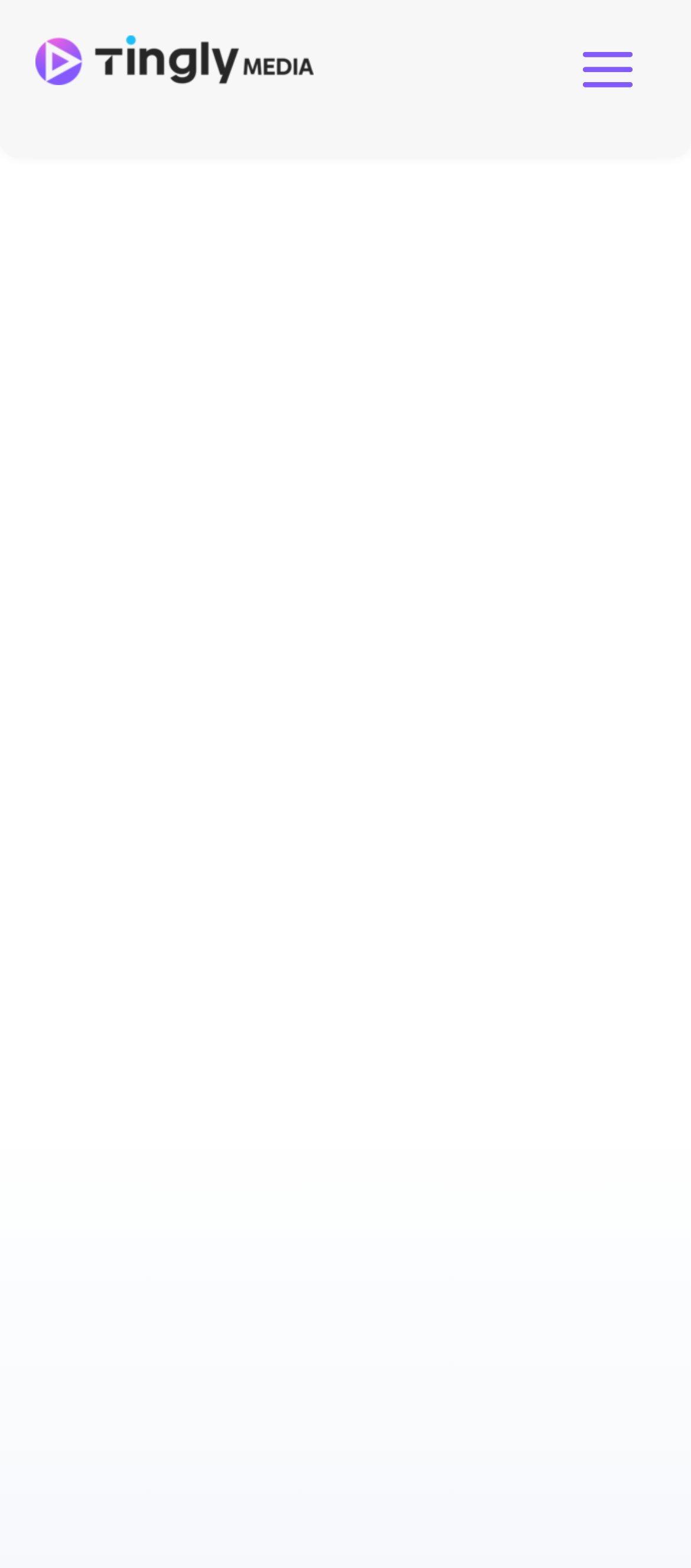Please find the main title text of this webpage.

Elevate your e-commerce game with our original and standout videos